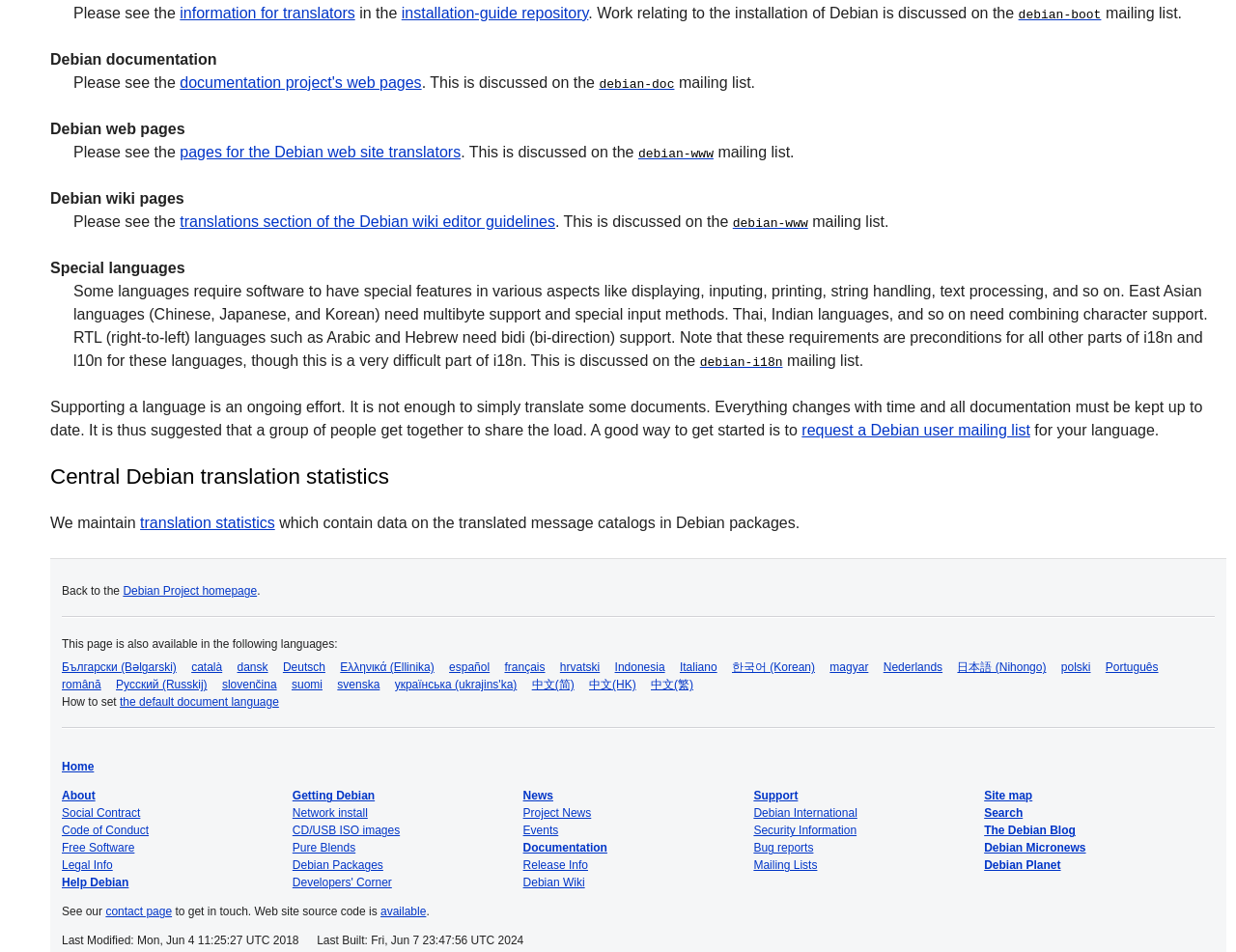Please identify the bounding box coordinates of the region to click in order to complete the given instruction: "view translation statistics". The coordinates should be four float numbers between 0 and 1, i.e., [left, top, right, bottom].

[0.113, 0.541, 0.222, 0.558]